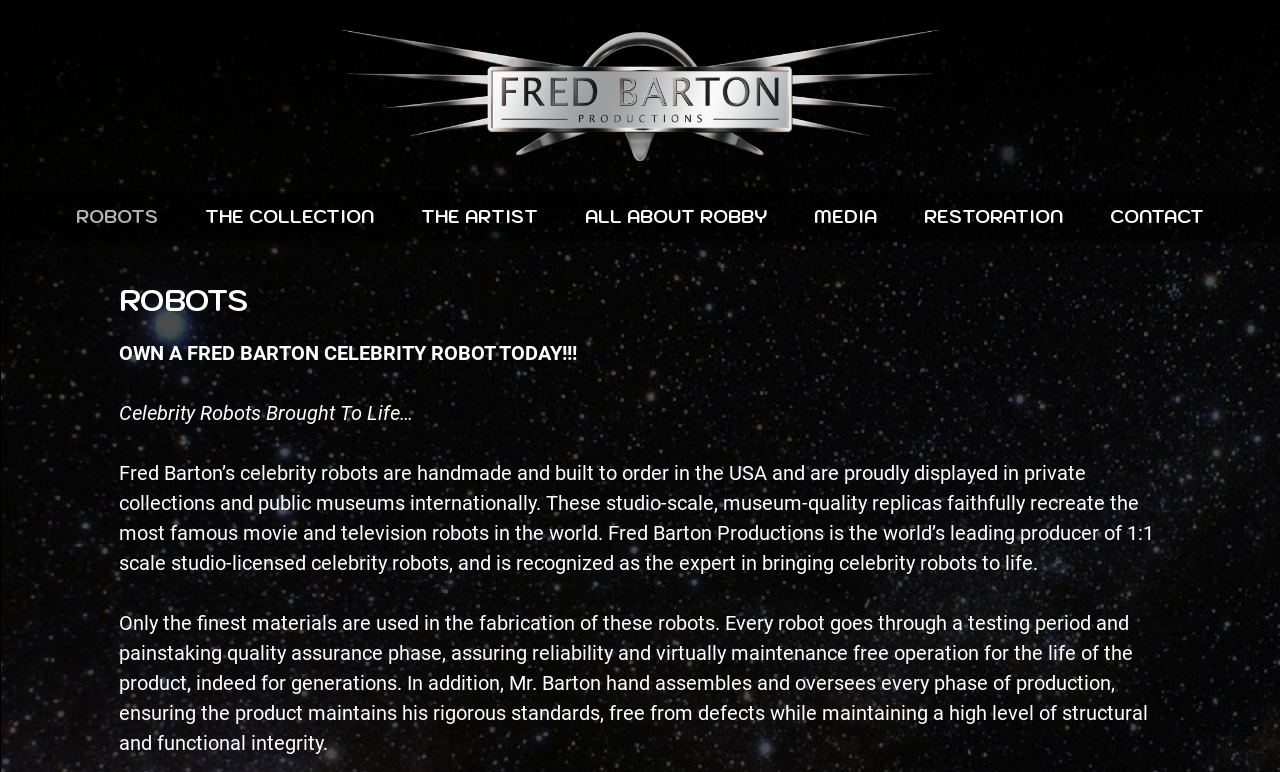Specify the bounding box coordinates of the area to click in order to execute this command: 'Search in this store'. The coordinates should consist of four float numbers ranging from 0 to 1, and should be formatted as [left, top, right, bottom].

None